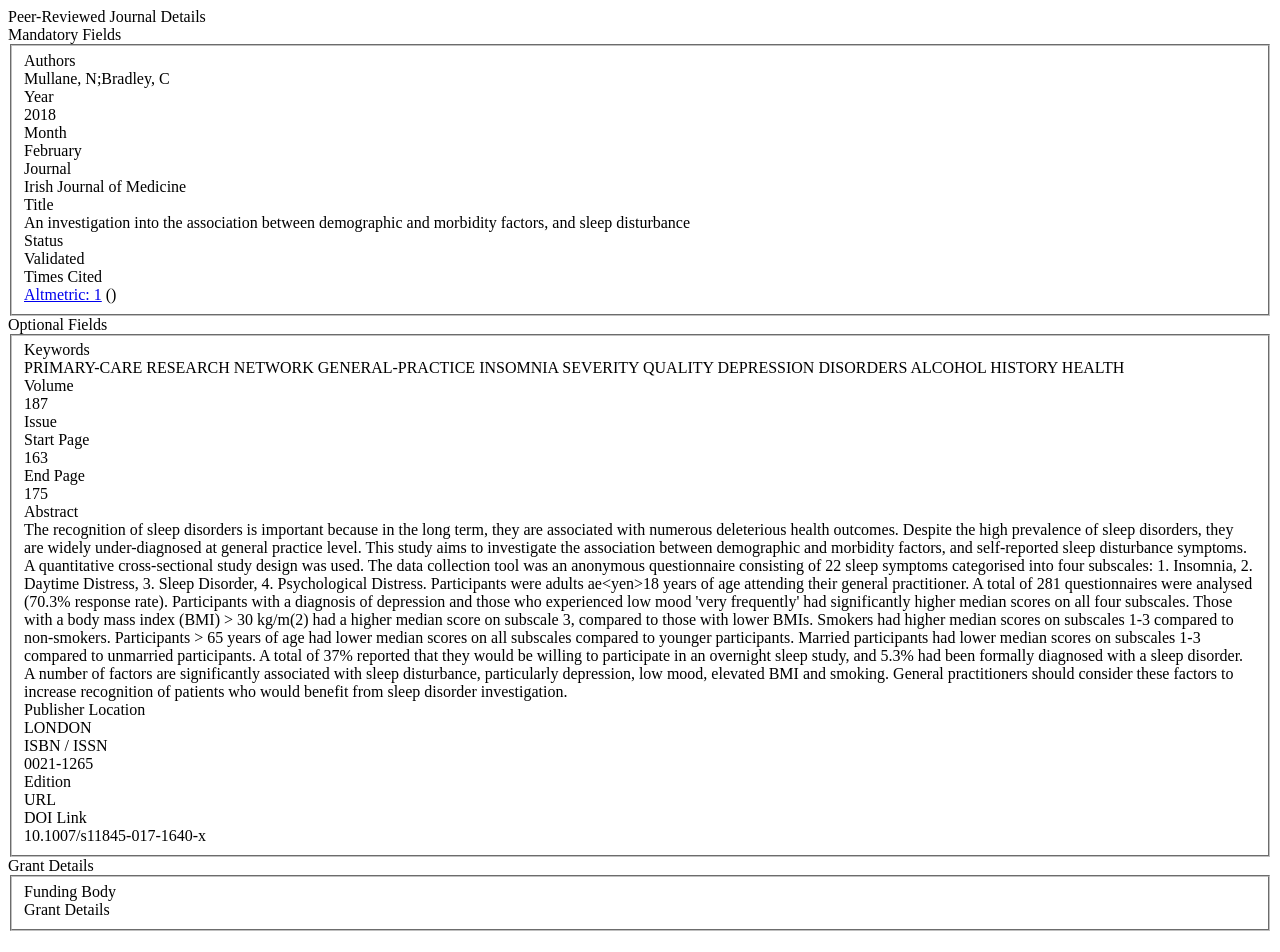What is the publisher location of the journal?
Please use the image to deliver a detailed and complete answer.

I found the publisher location of the journal by looking at the group element with the text 'Optional Fields' and then finding the StaticText element with the text 'Publisher Location' and its corresponding value, which is 'LONDON'.